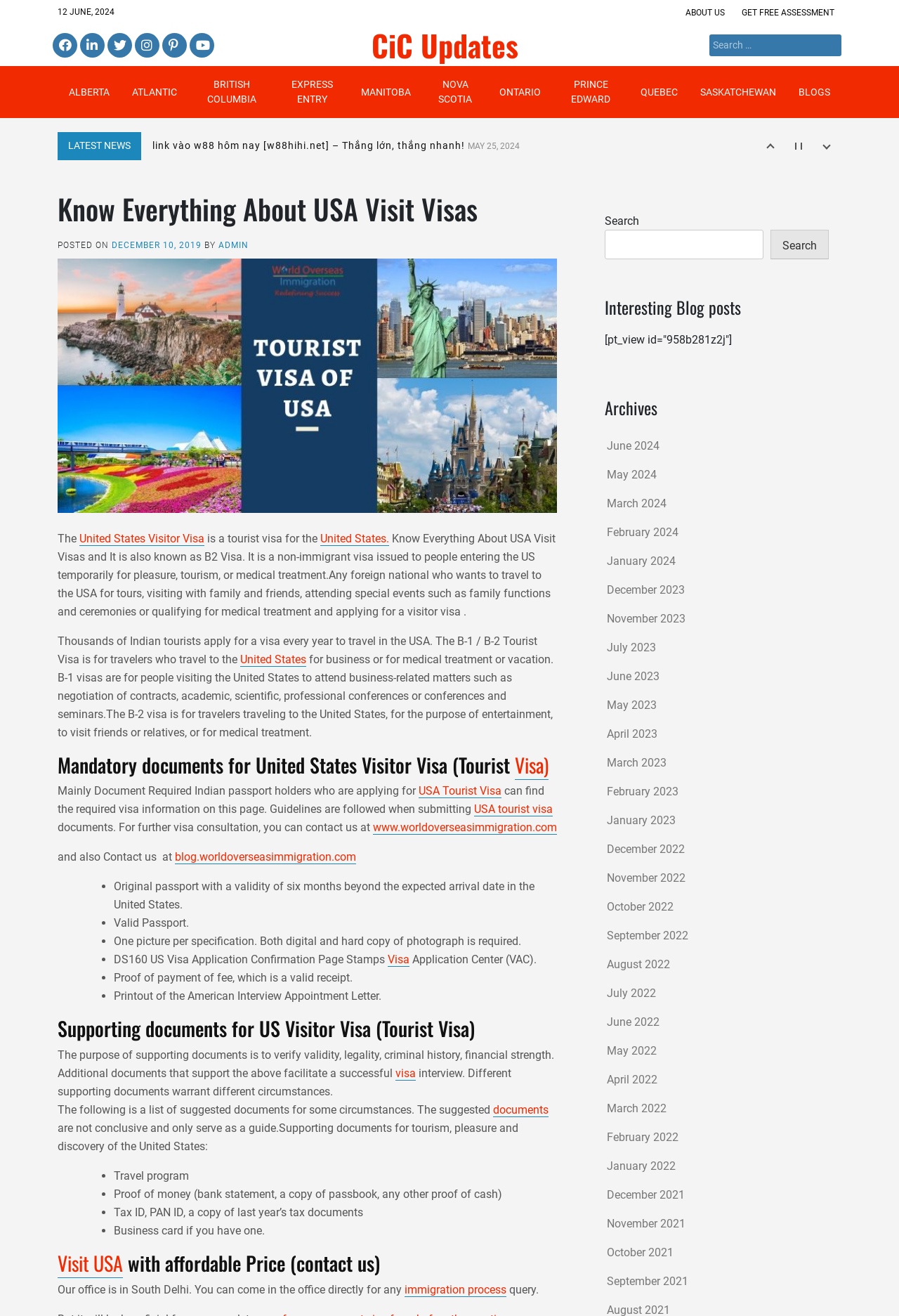Locate the bounding box coordinates of the clickable area to execute the instruction: "Click on ABOUT US". Provide the coordinates as four float numbers between 0 and 1, represented as [left, top, right, bottom].

[0.755, 0.004, 0.814, 0.015]